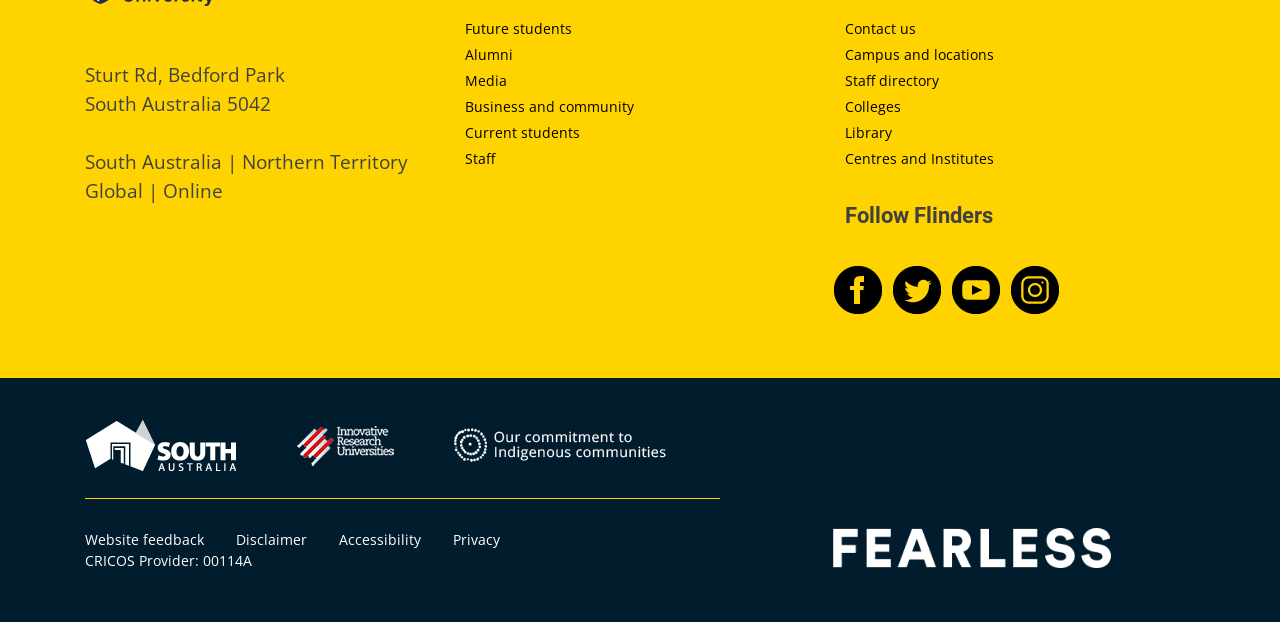Give a one-word or one-phrase response to the question: 
How many links are there in the 'Contact us' section?

7